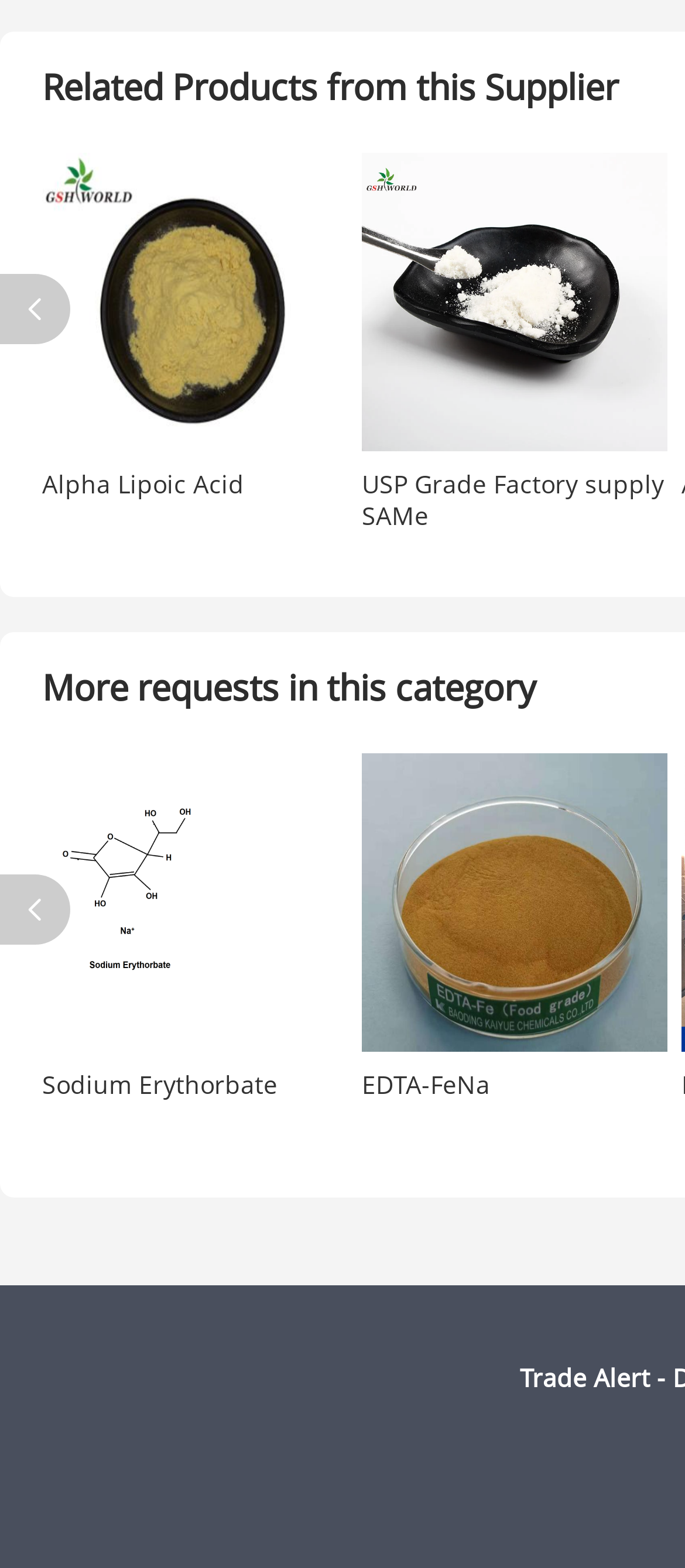Using the description "Alpha Lipoic Acid", locate and provide the bounding box of the UI element.

[0.062, 0.298, 0.356, 0.319]